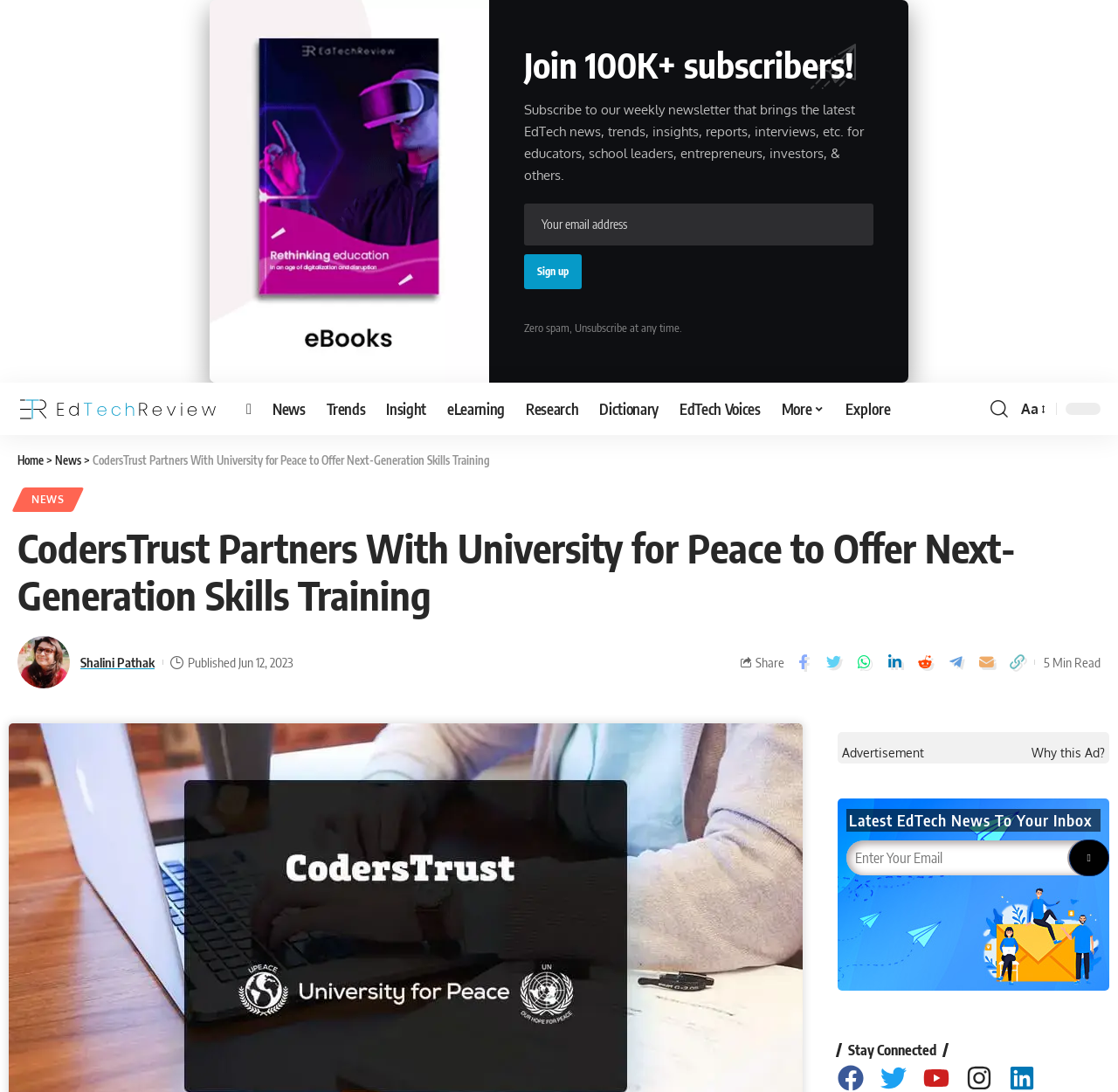Identify and extract the heading text of the webpage.

CodersTrust Partners With University for Peace to Offer Next-Generation Skills Training